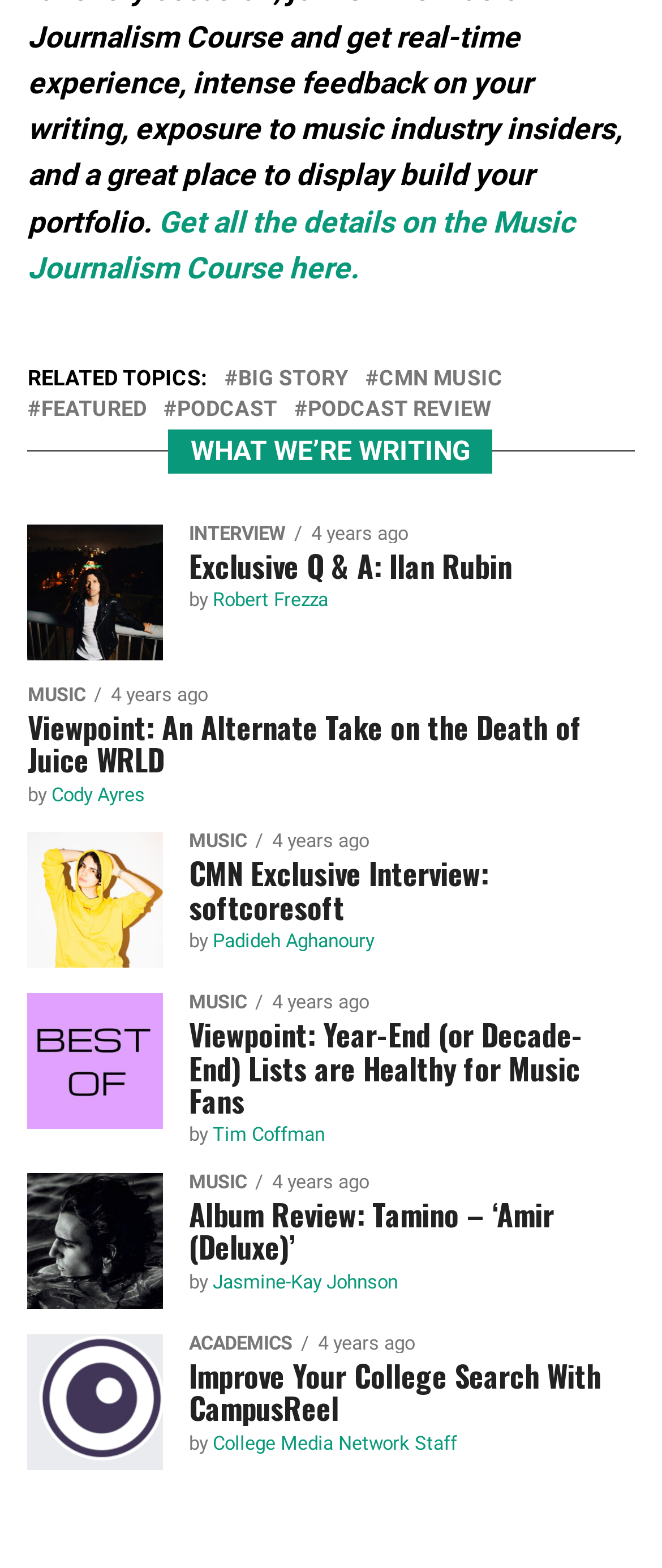Please find the bounding box coordinates of the section that needs to be clicked to achieve this instruction: "Read the viewpoint on the death of Juice WRLD".

[0.042, 0.454, 0.958, 0.496]